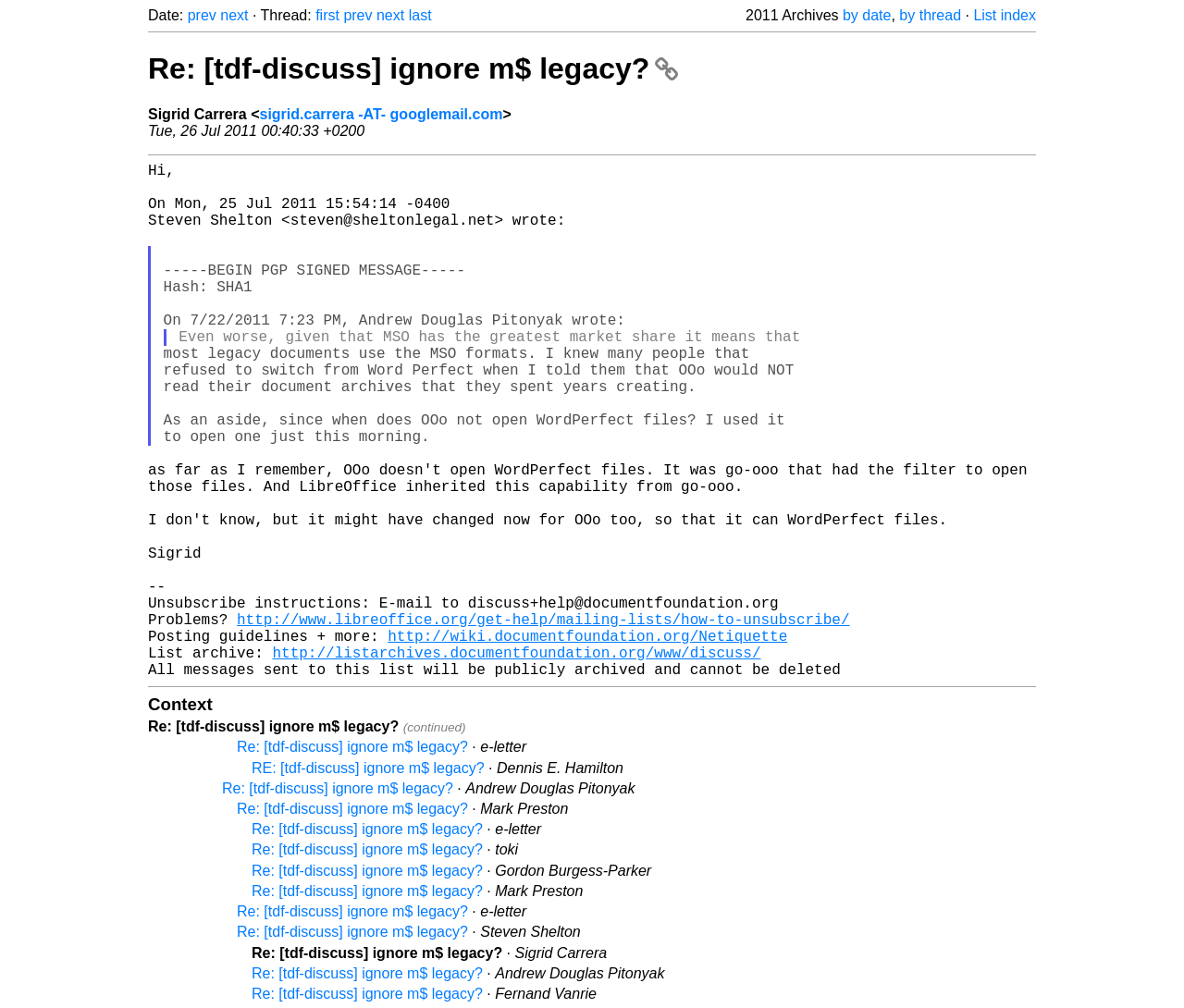Respond to the following question with a brief word or phrase:
What is the date of the email?

Tue, 26 Jul 2011 00:40:33 +0200